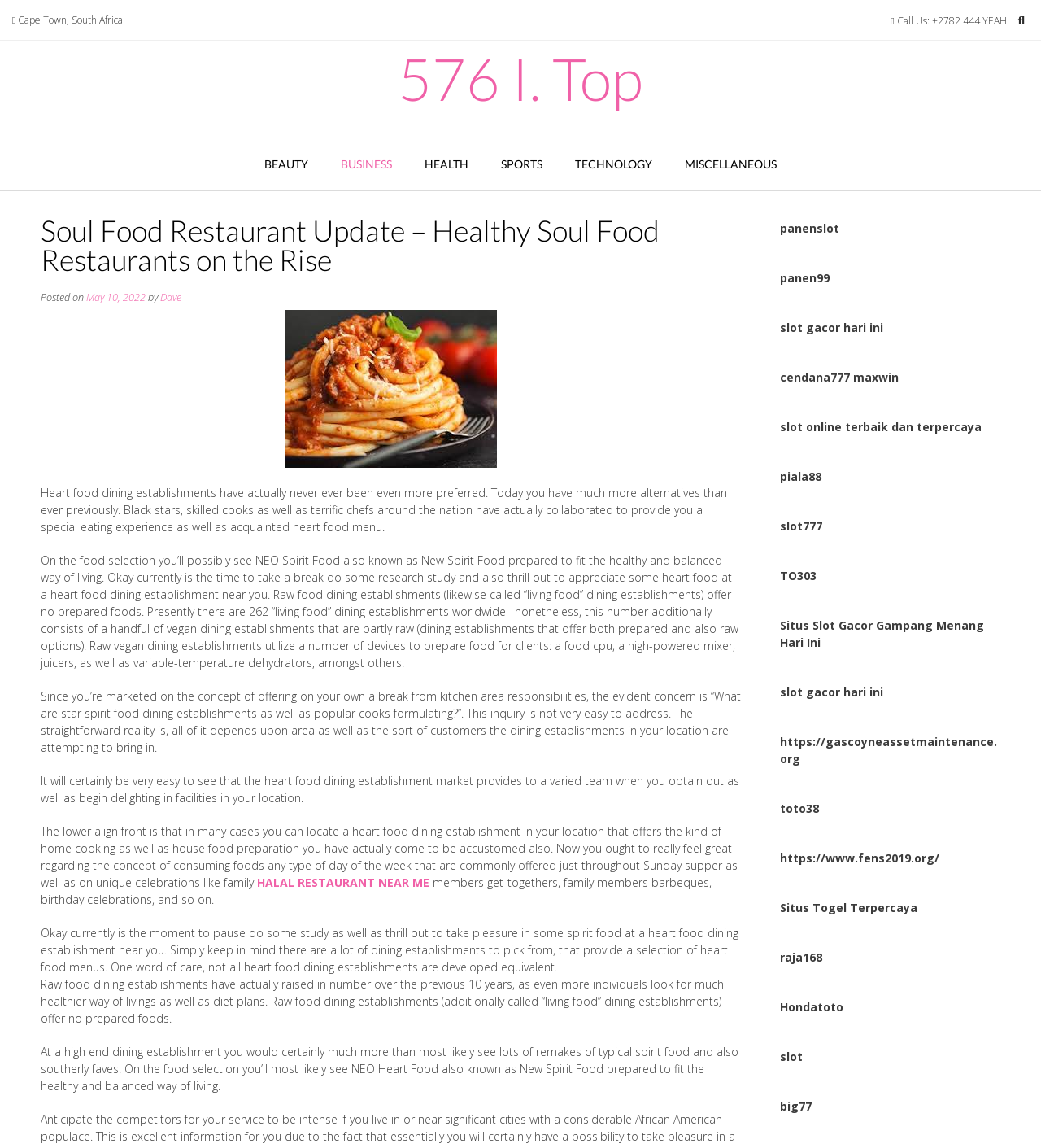Please determine and provide the text content of the webpage's heading.

576 I. Top